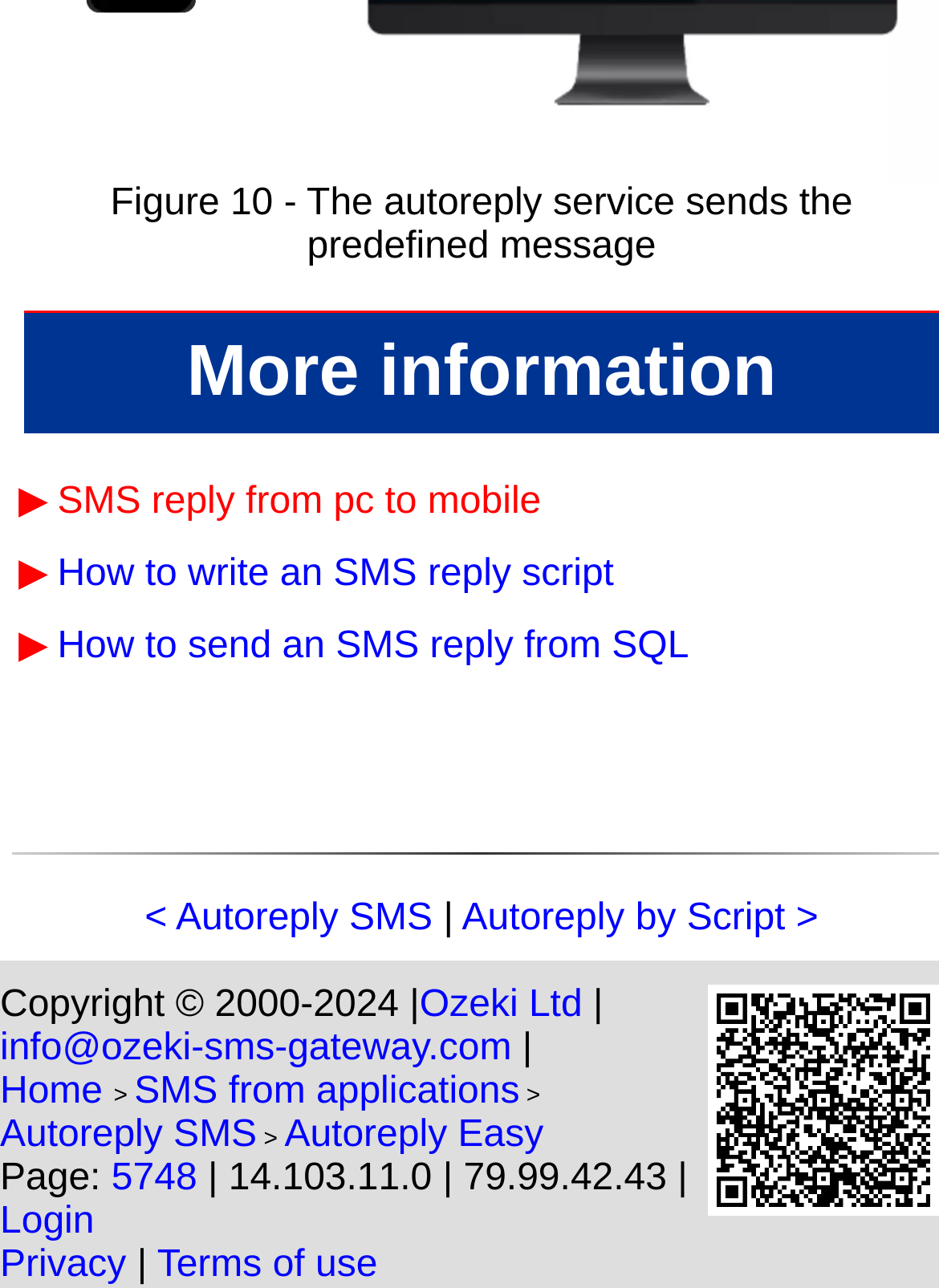Determine the bounding box coordinates of the section to be clicked to follow the instruction: "Click on 'How to write an SMS reply script'". The coordinates should be given as four float numbers between 0 and 1, formatted as [left, top, right, bottom].

[0.061, 0.43, 0.654, 0.462]